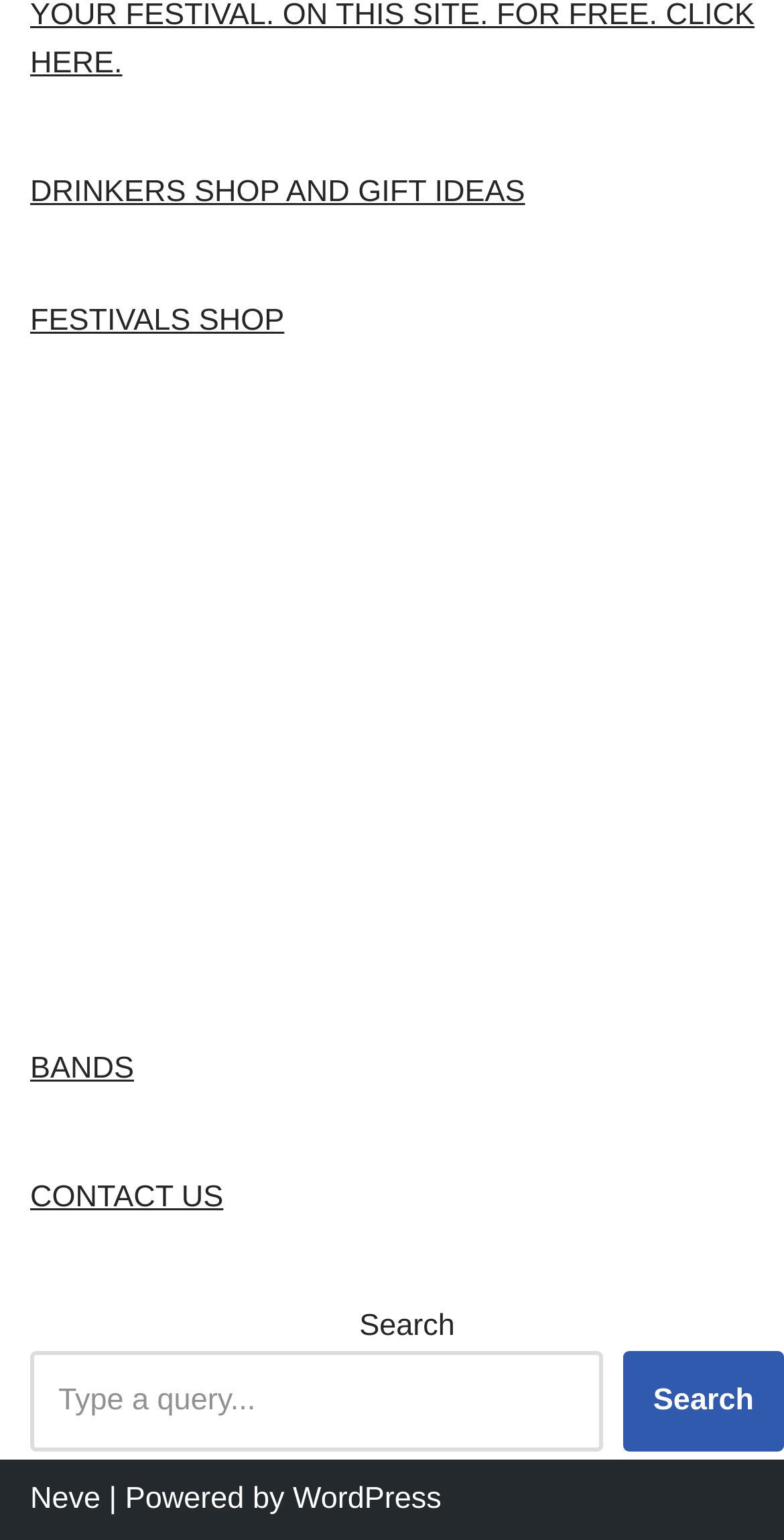Please identify the bounding box coordinates of the area I need to click to accomplish the following instruction: "Go to Festivals Shop".

[0.038, 0.197, 0.363, 0.219]